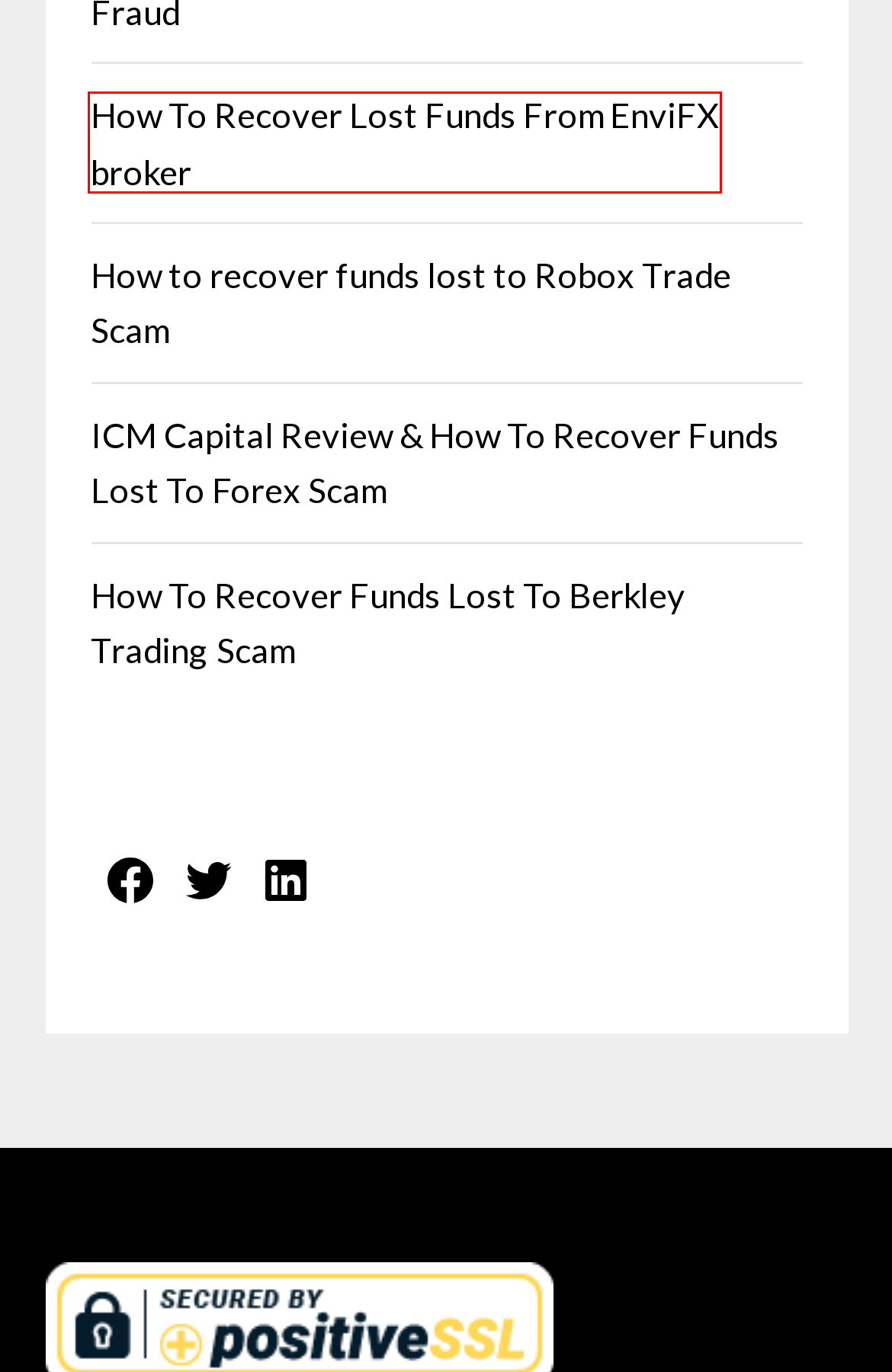You are presented with a screenshot of a webpage that includes a red bounding box around an element. Determine which webpage description best matches the page that results from clicking the element within the red bounding box. Here are the candidates:
A. How To Recover Funds From IBC Cheque Fraud - Fraud Reports Online
B. How To Recover Funds Lost To Berkley Trading Scam - Fraud Reports Online
C. How To Recover Lost Funds From EnviFX broker - Fraud Reports Online
D. HTML Sitemap - Fraud Reports Online
E. ICM Capital Review & How To Recover Funds Lost To Forex Scam - Fraud Reports Online
F. Fraud Reports Online - Legal Fund Recovery Services from Scam Brokers 2022
G. How to recover funds lost to Robox Trade Scam - Fraud Reports Online
H. Responsive Blogily | Premium WordPress Theme

C